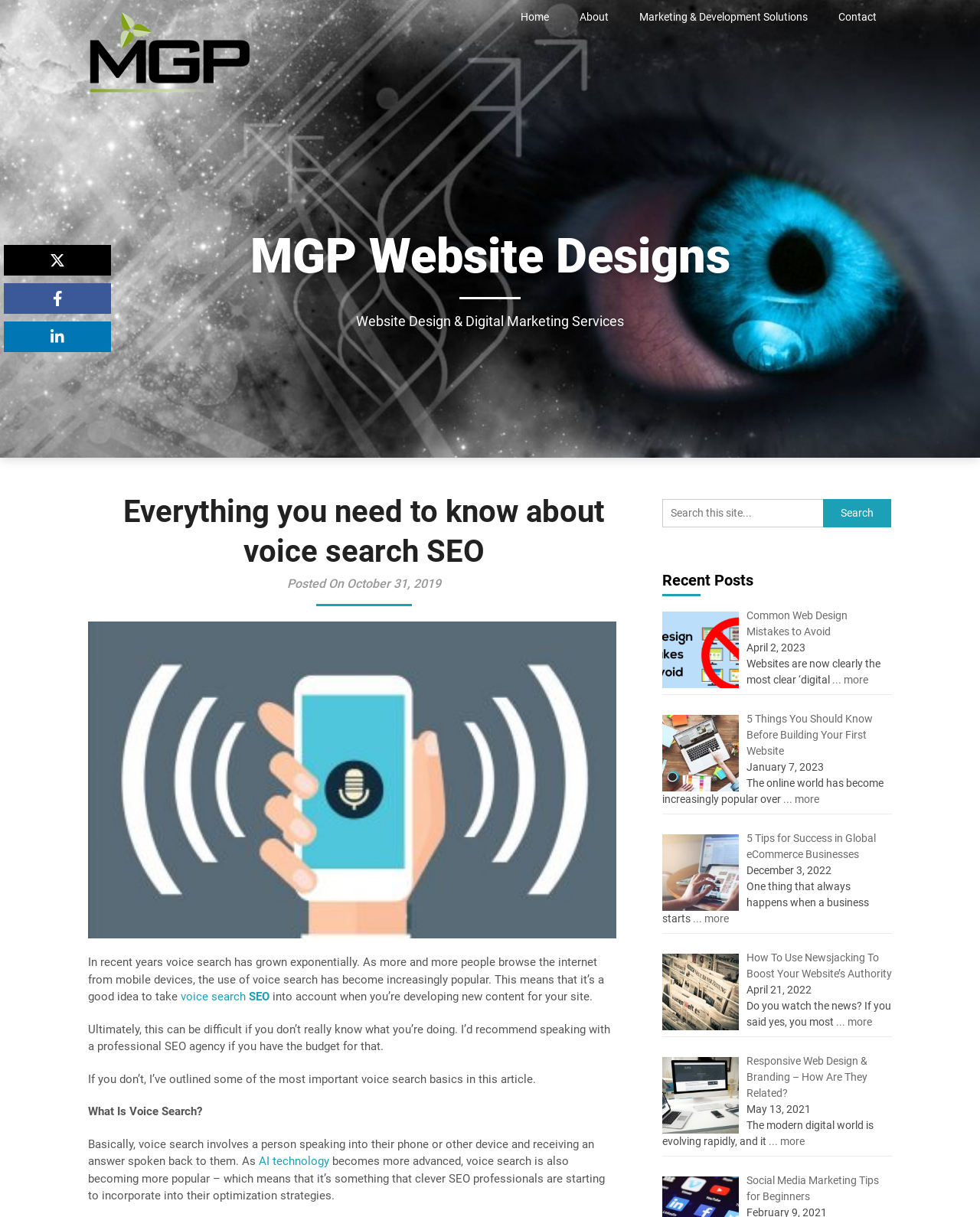Construct a comprehensive description capturing every detail on the webpage.

This webpage is about voice search SEO and is part of the MGP Website Designs website. At the top, there is a navigation menu with links to "Home", "About", "Marketing & Development Solutions", and "Contact". Below the navigation menu, there is a logo and a link to the website's homepage.

The main content of the webpage is an article titled "Everything you need to know about voice search SEO". The article is divided into sections, with headings and paragraphs of text. The first section introduces the topic of voice search and its growing popularity. There is also an image related to the topic.

The article continues with a section explaining what voice search is, followed by a section discussing the importance of incorporating voice search into SEO strategies. There are links to related topics, such as "AI technology", throughout the article.

On the right side of the webpage, there is a search bar with a button to search the site. Below the search bar, there is a section titled "Recent Posts" with links to several articles, each with a title, a brief summary, and an image. The articles are about various topics related to web design and digital marketing.

At the bottom of the webpage, there are links to social media platforms, including Facebook and LinkedIn. There is also a small "X" button in the top-left corner, which may be used to close a popup or modal window.